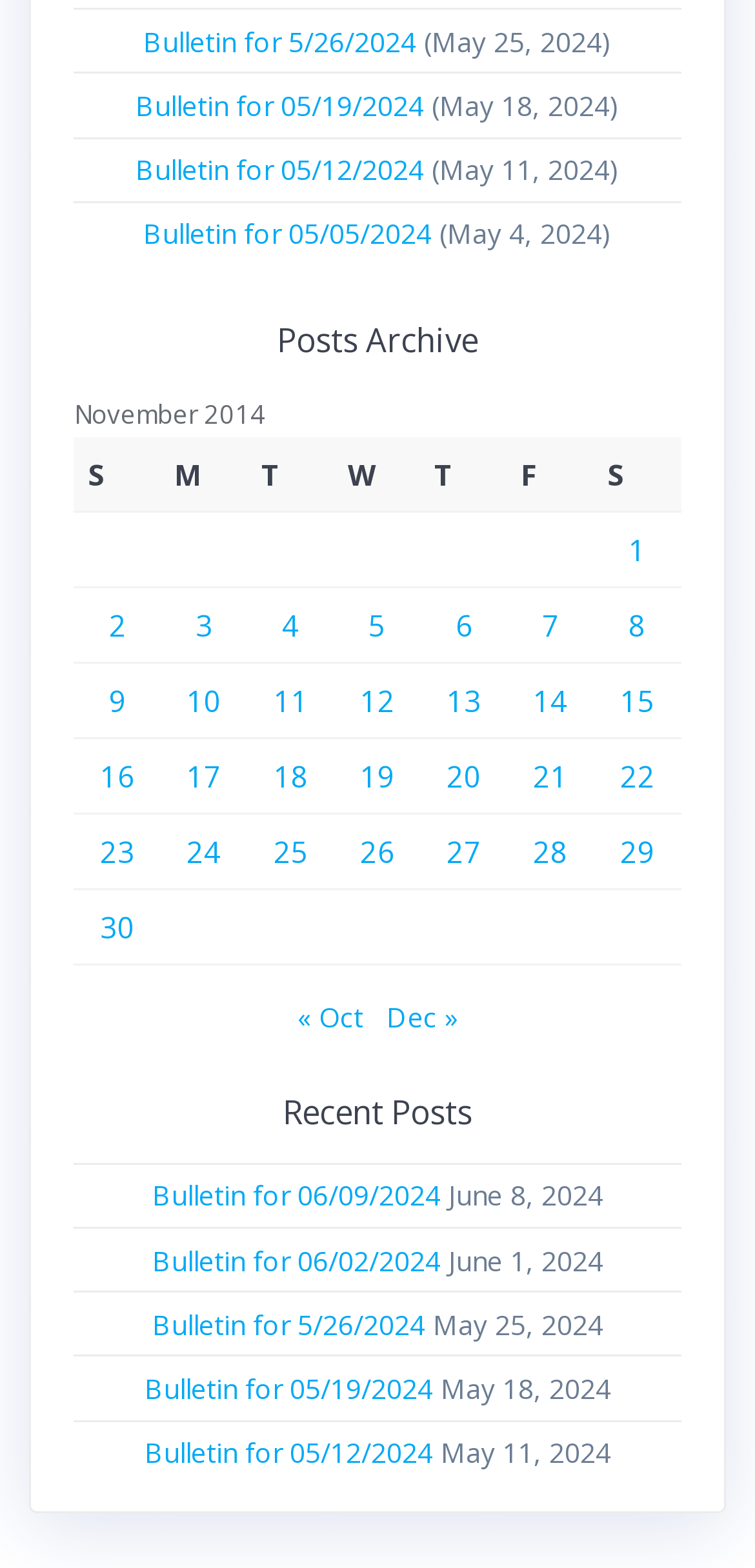Based on what you see in the screenshot, provide a thorough answer to this question: What is the text of the second link in the table?

The second link in the table is labeled 'Posts published on November 2, 2014', which can be found in the second row of the table.